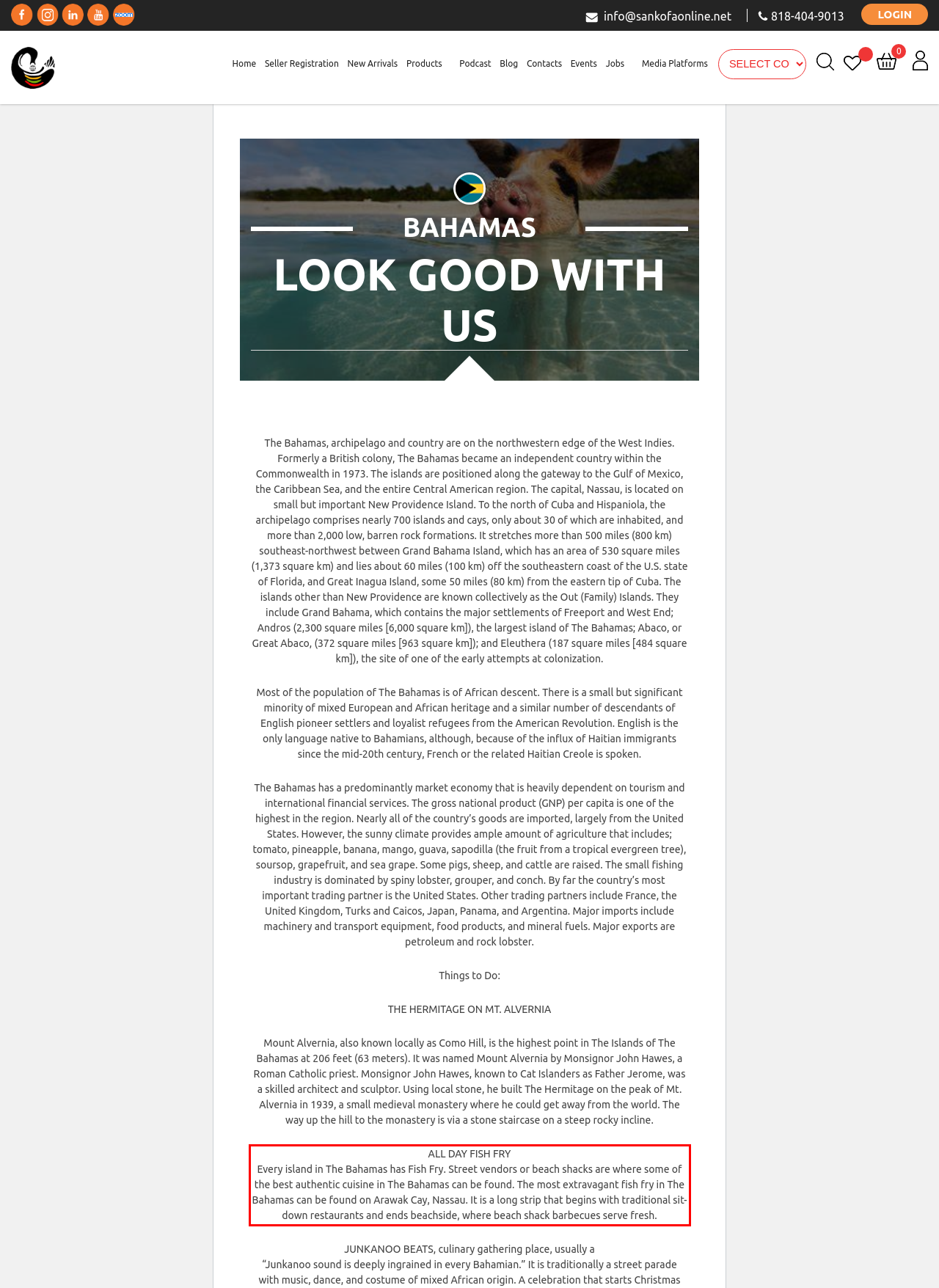Please look at the webpage screenshot and extract the text enclosed by the red bounding box.

ALL DAY FISH FRY Every island in The Bahamas has Fish Fry. Street vendors or beach shacks are where some of the best authentic cuisine in The Bahamas can be found. The most extravagant fish fry in The Bahamas can be found on Arawak Cay, Nassau. It is a long strip that begins with traditional sit-down restaurants and ends beachside, where beach shack barbecues serve fresh.